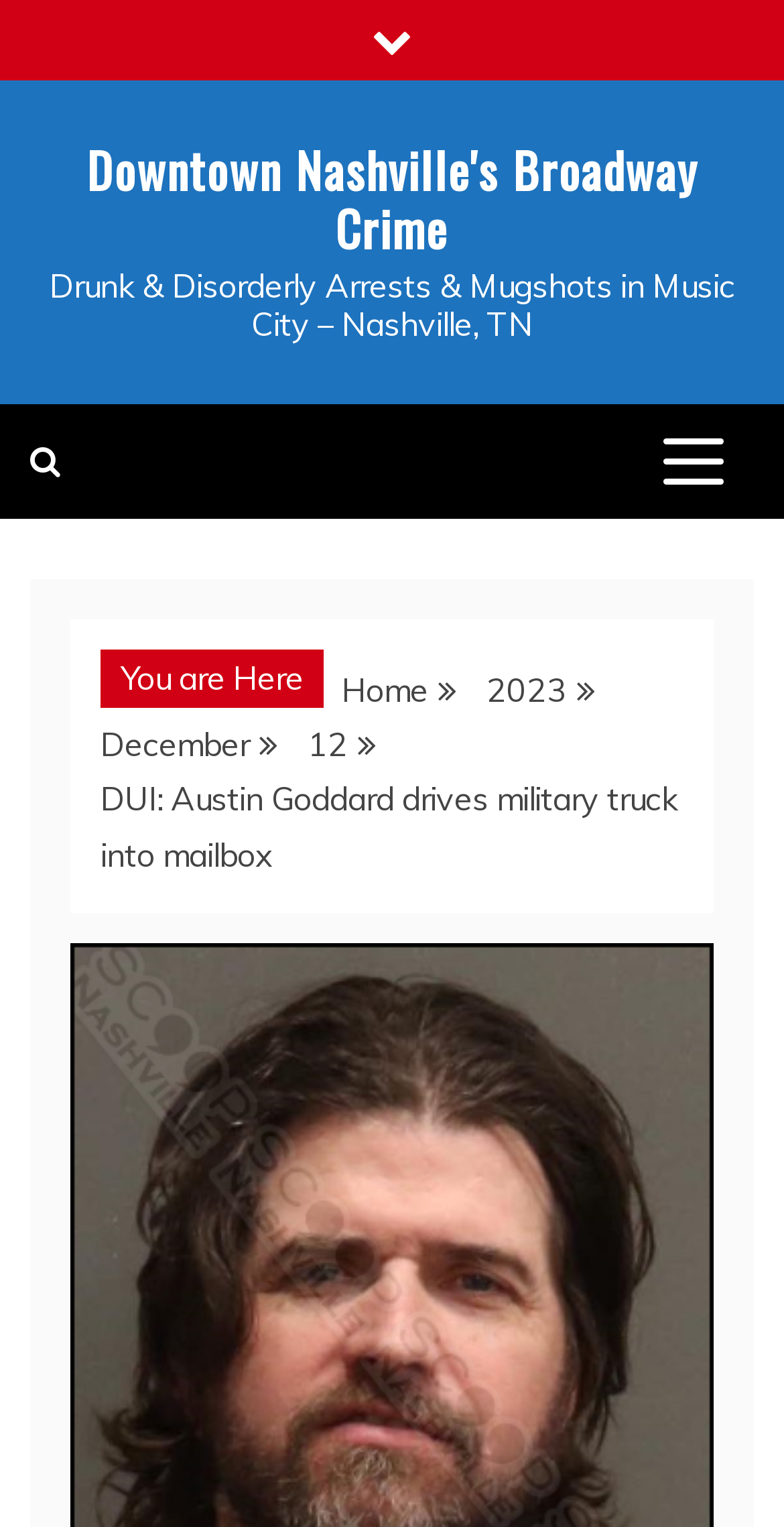Review the image closely and give a comprehensive answer to the question: What is the type of vehicle driven by Austin Goddard?

The type of vehicle driven by Austin Goddard can be found in the static text element 'DUI: Austin Goddard drives military truck into mailbox' which is located in the breadcrumbs navigation.